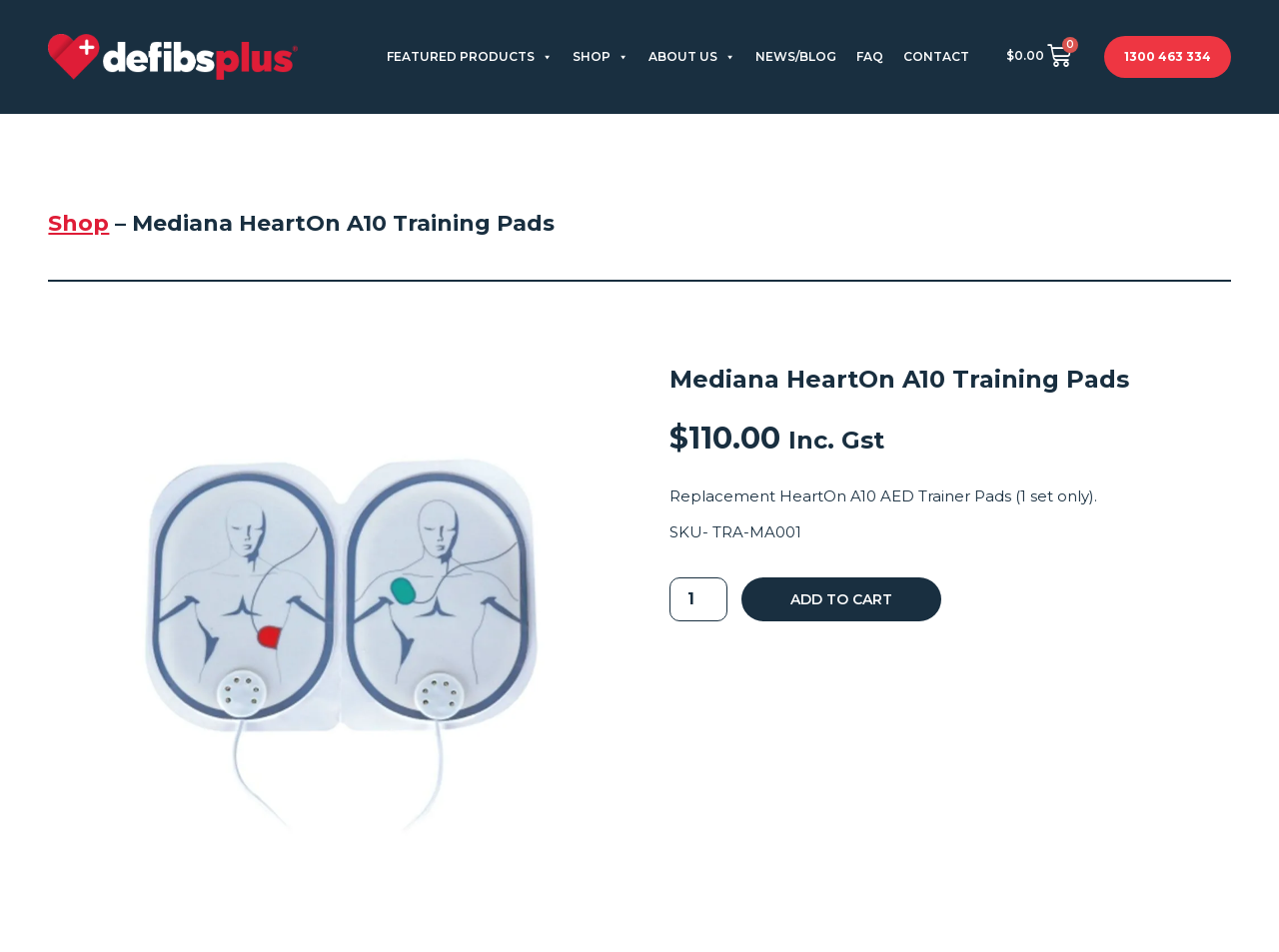Provide a brief response to the question below using one word or phrase:
What is the function of the button at the bottom of the product description?

ADD TO CART